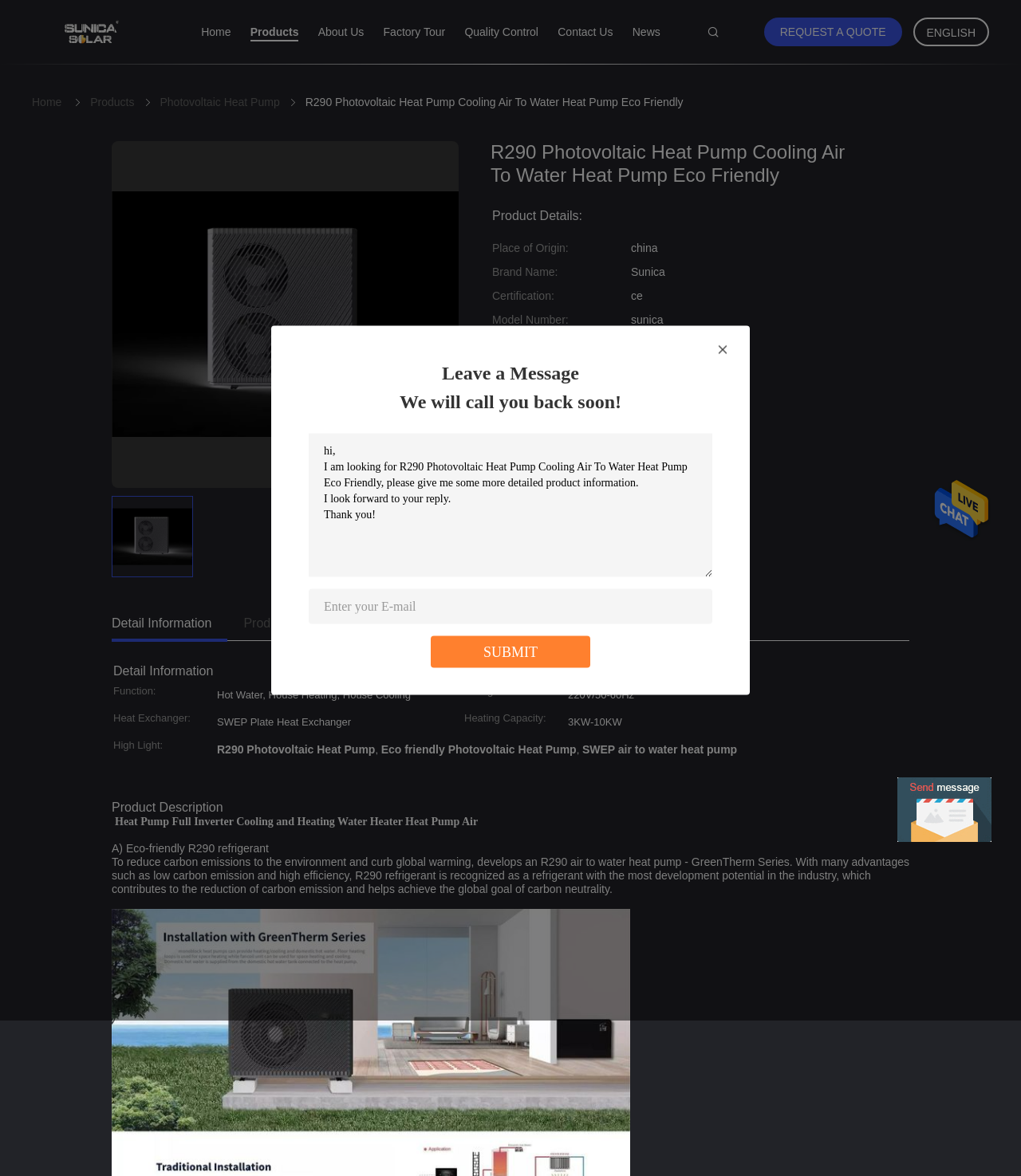Find the bounding box coordinates of the area that needs to be clicked in order to achieve the following instruction: "Request a quote". The coordinates should be specified as four float numbers between 0 and 1, i.e., [left, top, right, bottom].

[0.748, 0.015, 0.883, 0.039]